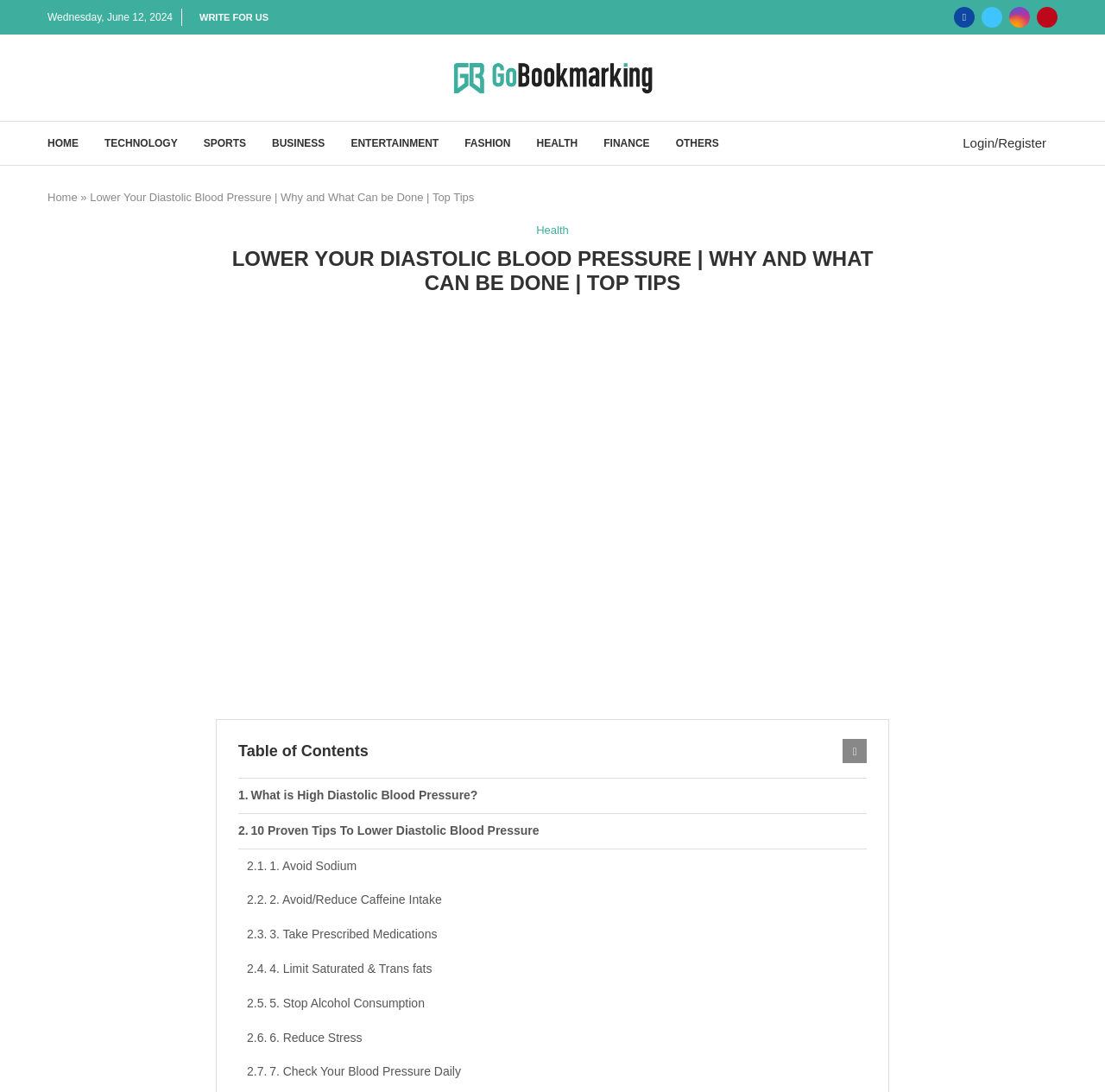Give a one-word or phrase response to the following question: What is the category of the webpage under?

Health